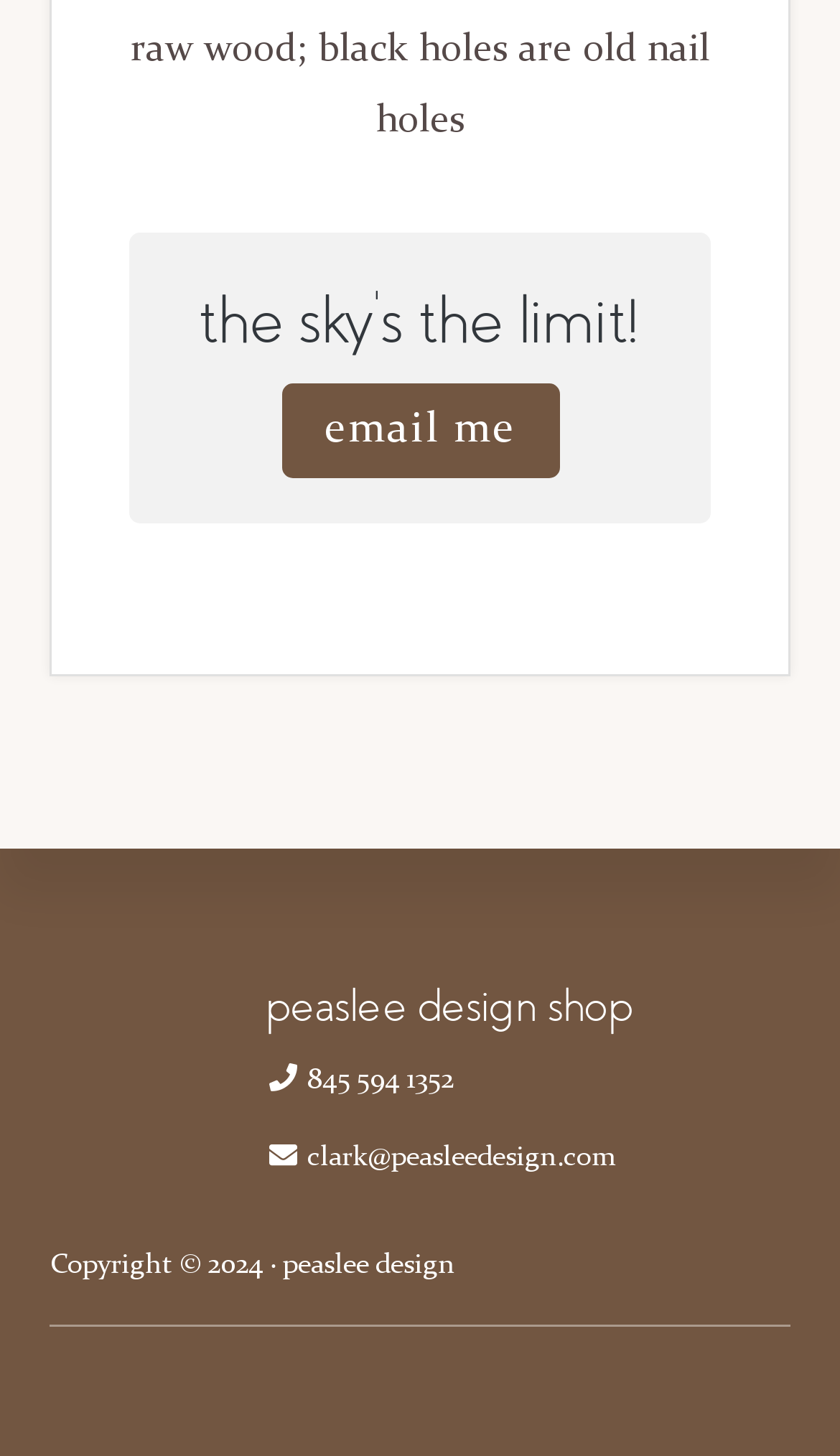Please answer the following question using a single word or phrase: 
What is the phrase written in bold font?

the sky’s the limit!